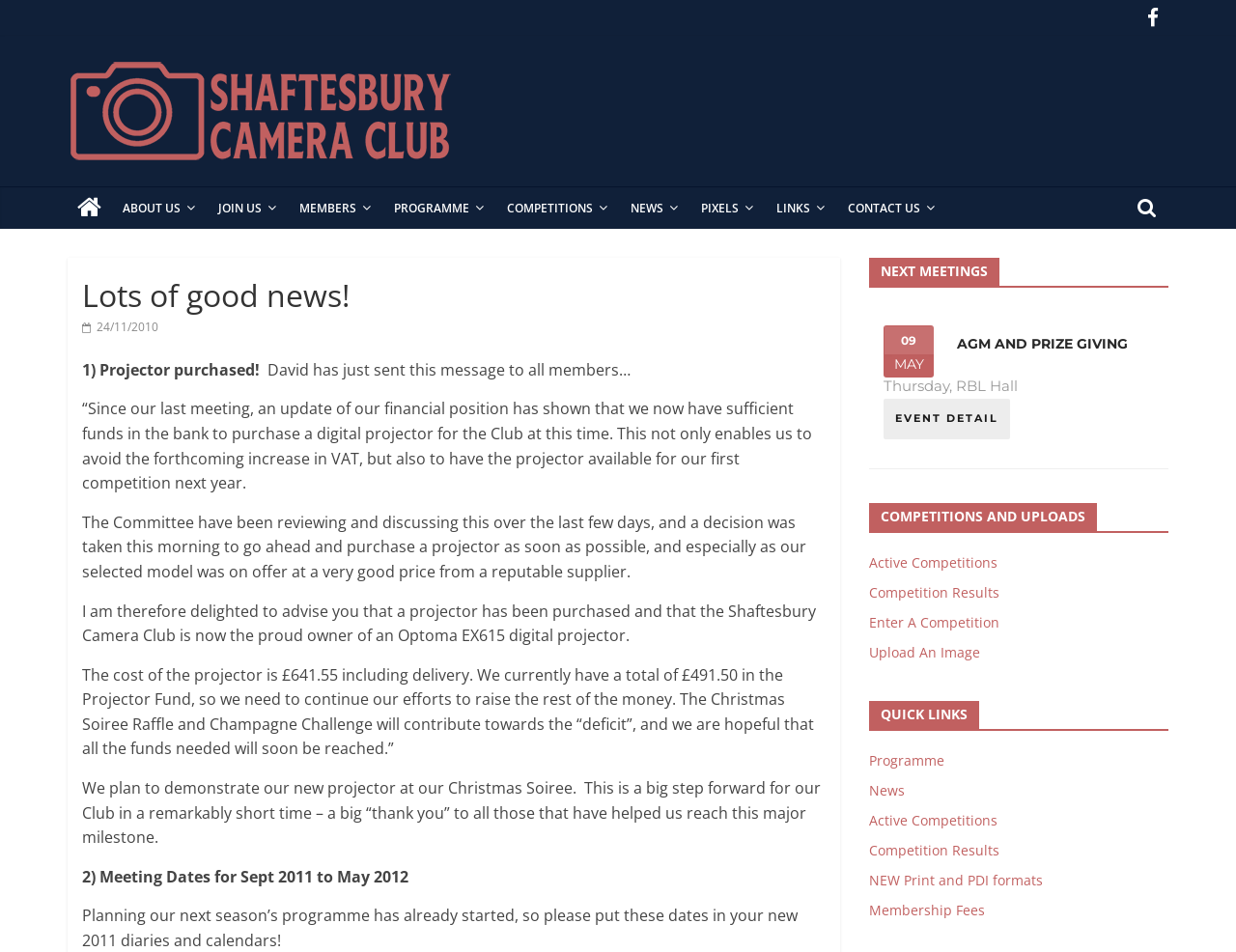Provide a thorough summary of the webpage.

The webpage is about the Shaftesbury Camera Club, with a focus on sharing news and updates about the club's activities. At the top of the page, there is a logo and a navigation menu with links to different sections of the website, including "About Us", "Join Us", "Members", "Programme", "Competitions", "News", "Pixels", "Links", and "Contact Us".

Below the navigation menu, there is a header section with a title "Lots of good news!" and a link to a news article with a date "24/11/2010". The article discusses the purchase of a digital projector for the club, including the cost and the fundraising efforts to cover the expense. The article also mentions the demonstration of the new projector at the Christmas Soiree and the planning of the next season's programme.

To the right of the article, there are three columns with complementary information. The first column has a heading "NEXT MEETINGS" and lists the dates of upcoming meetings, including the AGM and Prize Giving event. The second column has a heading "COMPETITIONS AND UPLOADS" and provides links to active competitions, competition results, and the ability to enter a competition or upload an image. The third column has a heading "QUICK LINKS" and provides links to various sections of the website, including the programme, news, active competitions, competition results, and membership fees.

Throughout the page, there are several images, including the club's logo and icons for the navigation menu. The layout is clean and easy to navigate, with clear headings and concise text.